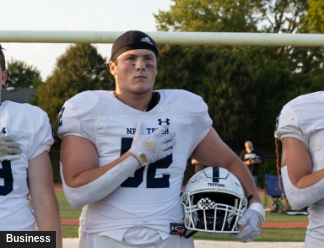Respond to the question below with a single word or phrase: What is the athlete doing with his hand?

Hand over heart